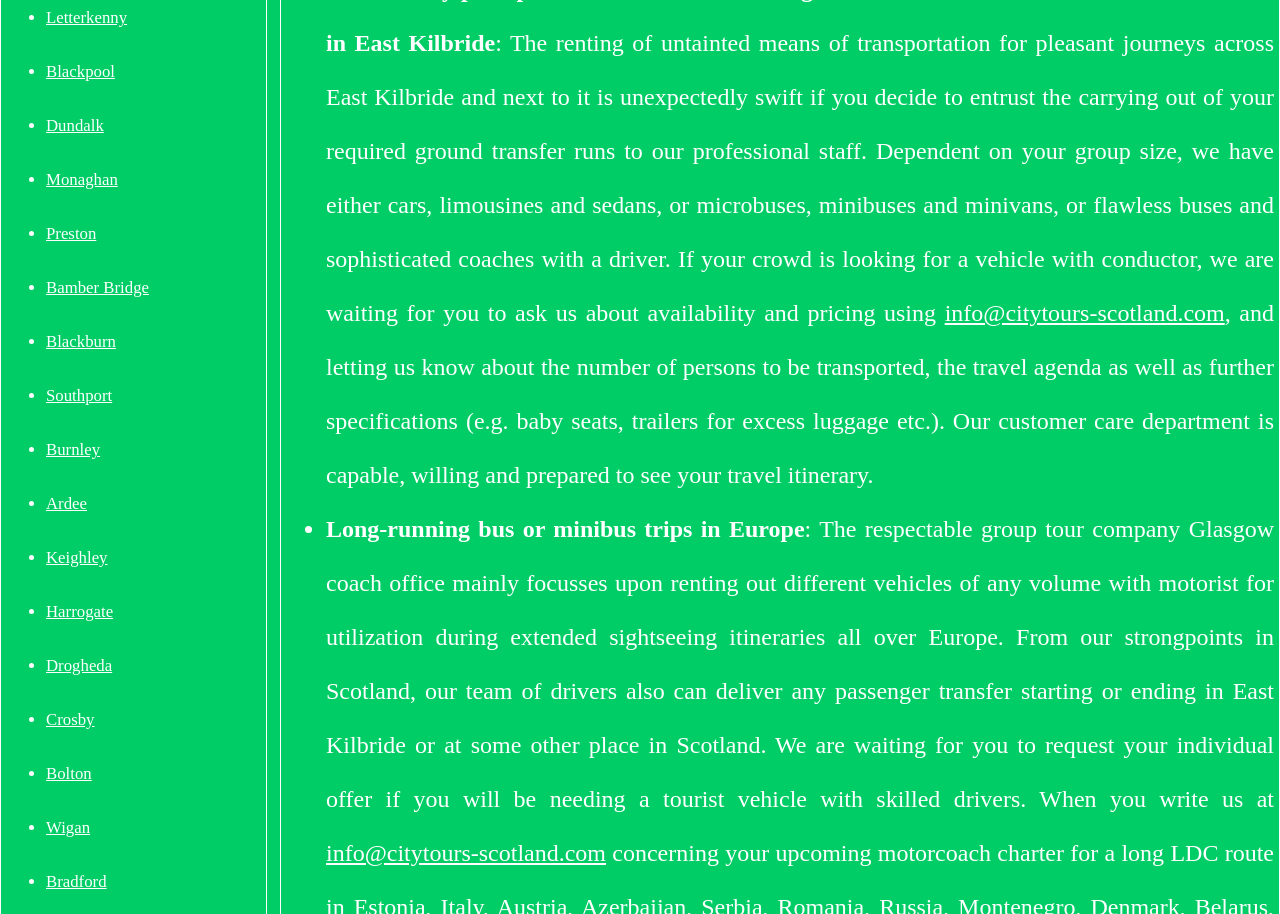Please identify the bounding box coordinates of the area I need to click to accomplish the following instruction: "Send an email to info@citytours-scotland.com".

[0.738, 0.328, 0.957, 0.357]